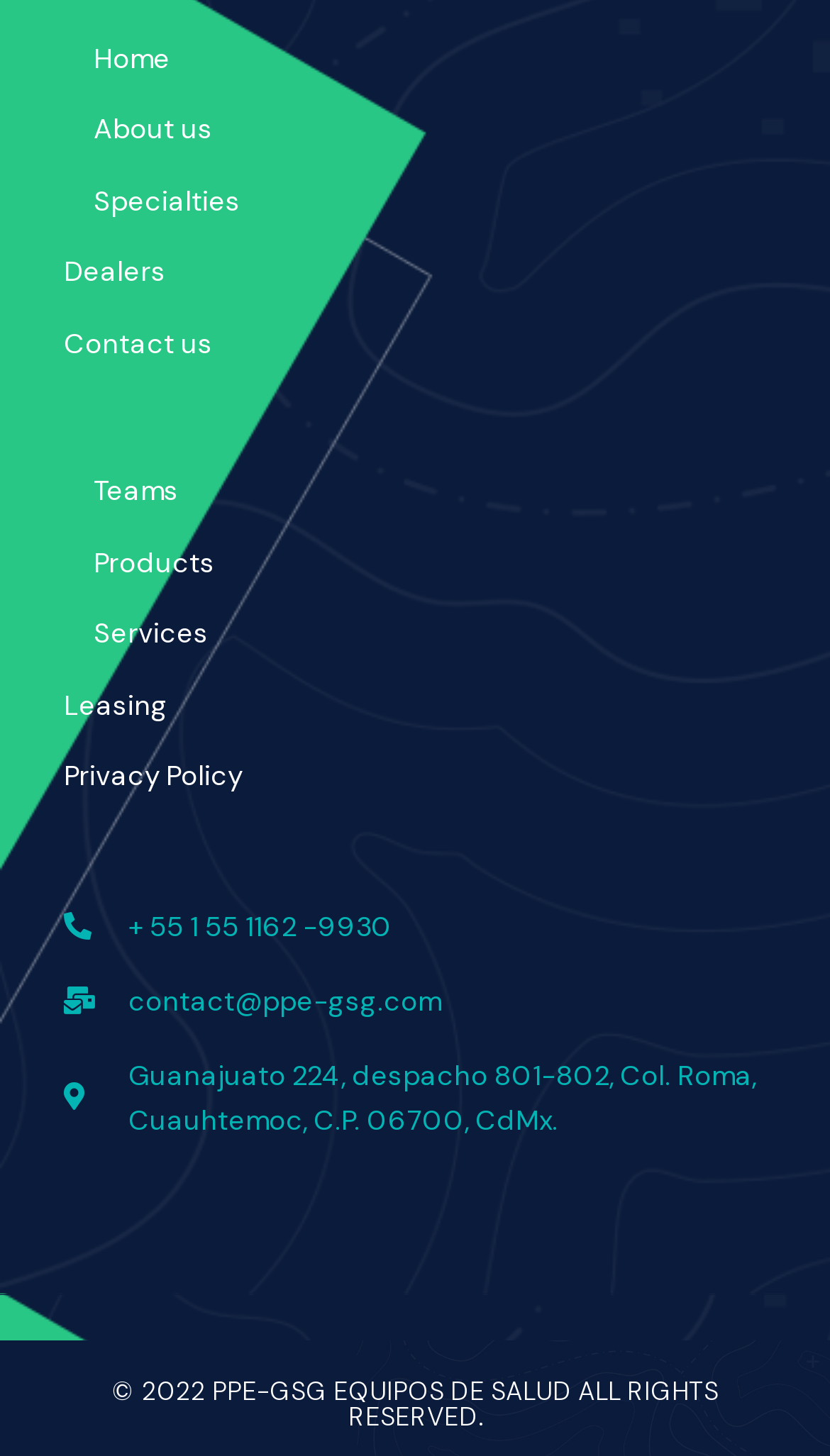Pinpoint the bounding box coordinates of the area that must be clicked to complete this instruction: "view products".

[0.077, 0.372, 0.923, 0.401]